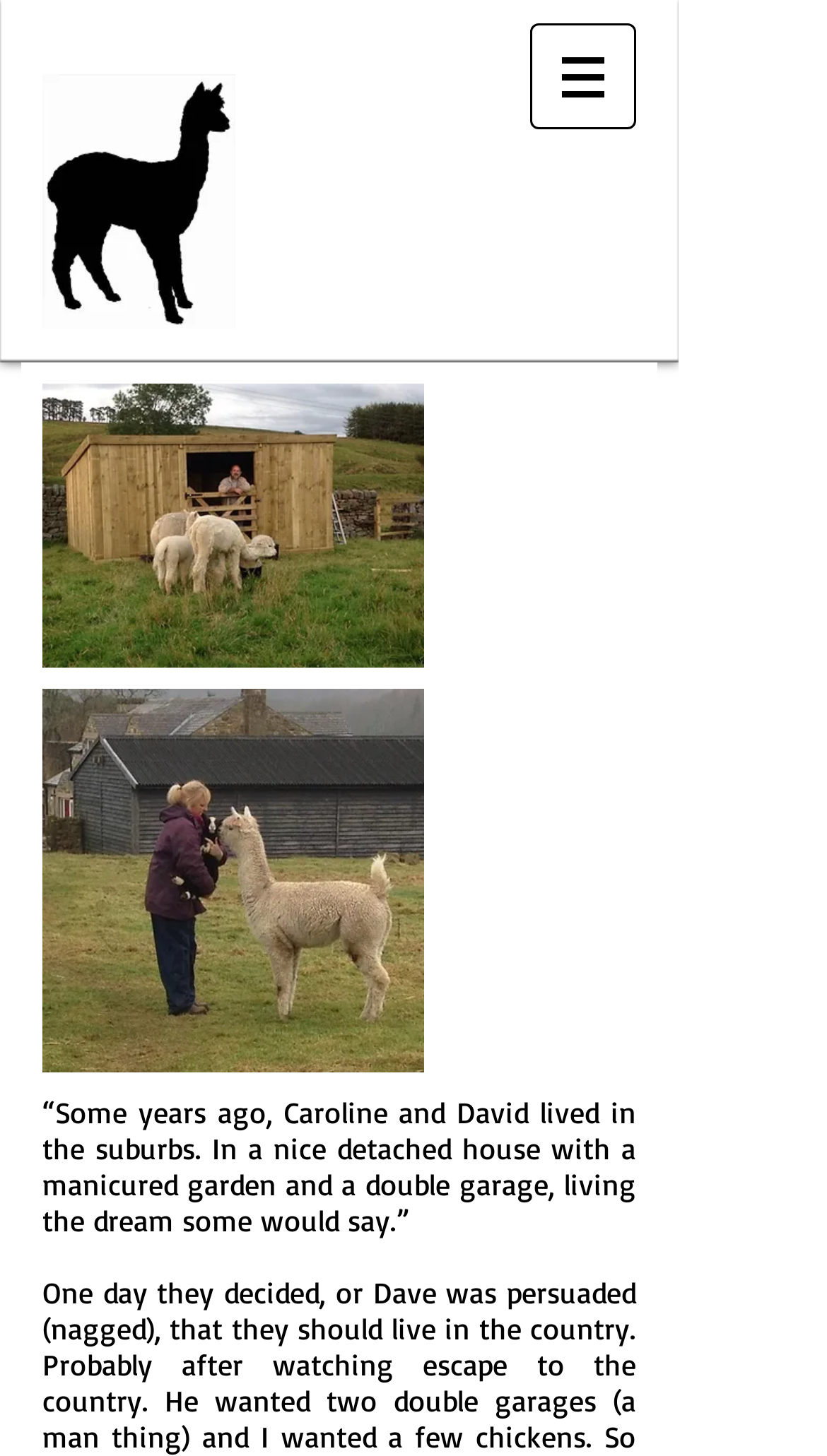Utilize the details in the image to thoroughly answer the following question: What is the location of the alpaca walks?

Based on the text on the webpage, it appears that the alpaca walks and treks are located in Northumberland National Park, specifically near Kielder Forest and Falstone.